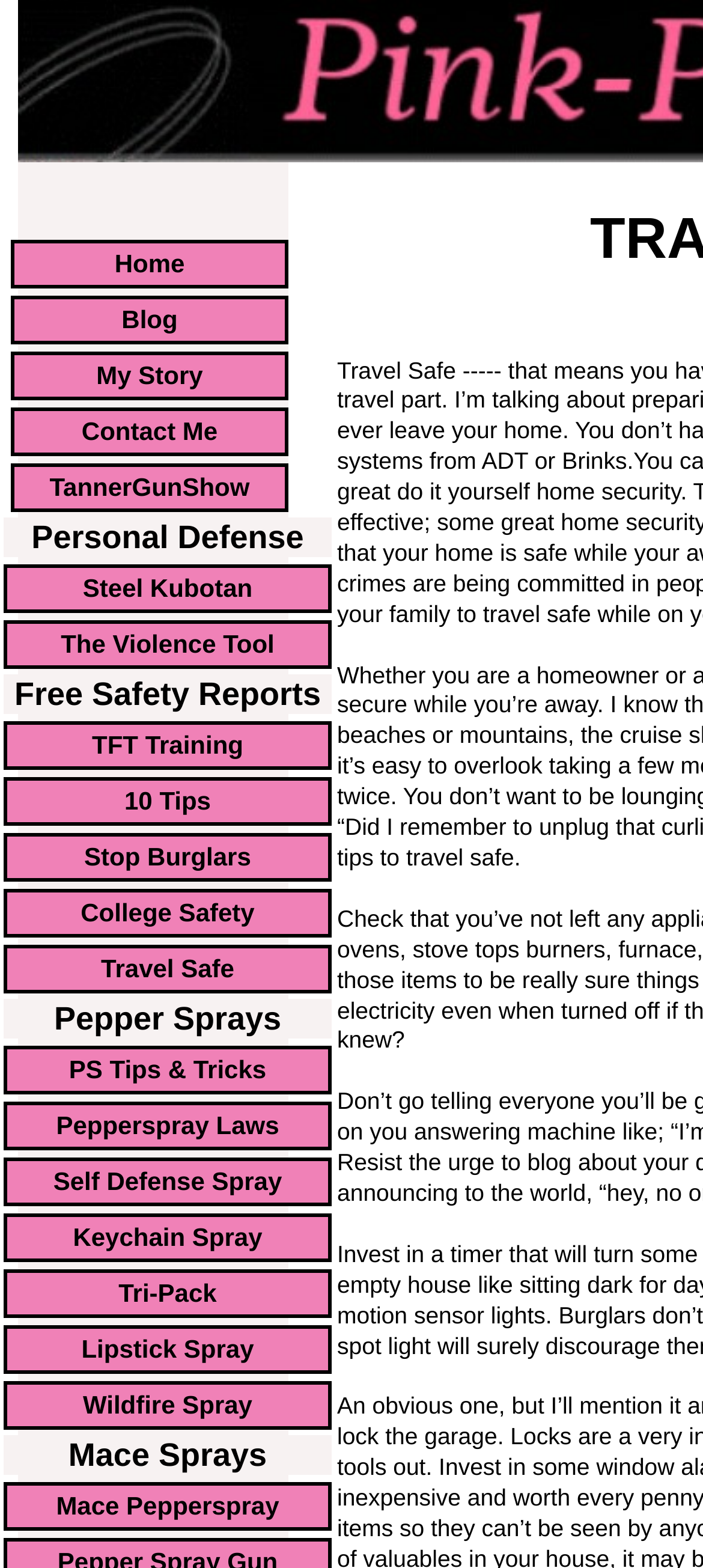Give a one-word or one-phrase response to the question: 
How many categories are there on the webpage?

4